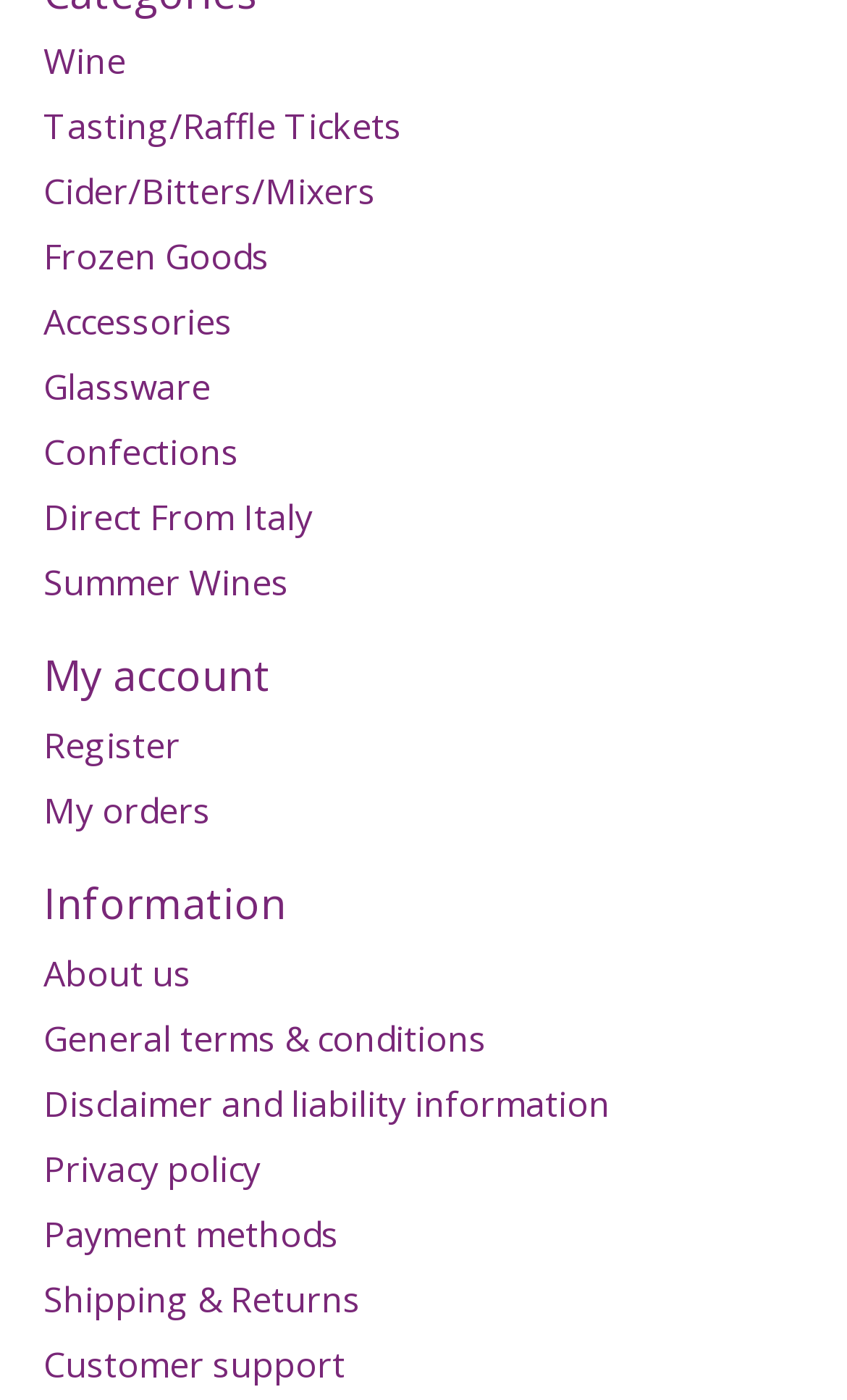Find the bounding box coordinates of the element's region that should be clicked in order to follow the given instruction: "Access my account". The coordinates should consist of four float numbers between 0 and 1, i.e., [left, top, right, bottom].

[0.051, 0.465, 0.949, 0.5]